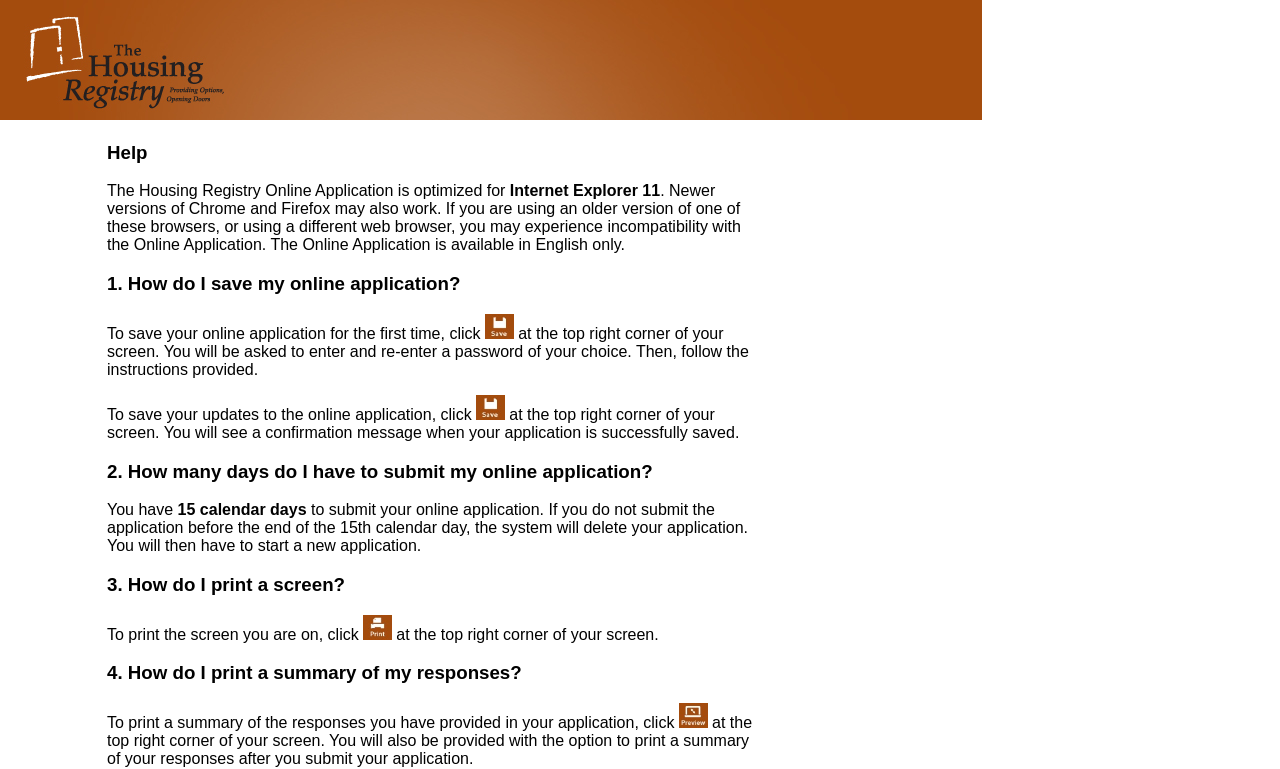What is the purpose of clicking the 'Save' button?
Look at the screenshot and respond with a single word or phrase.

To save updates